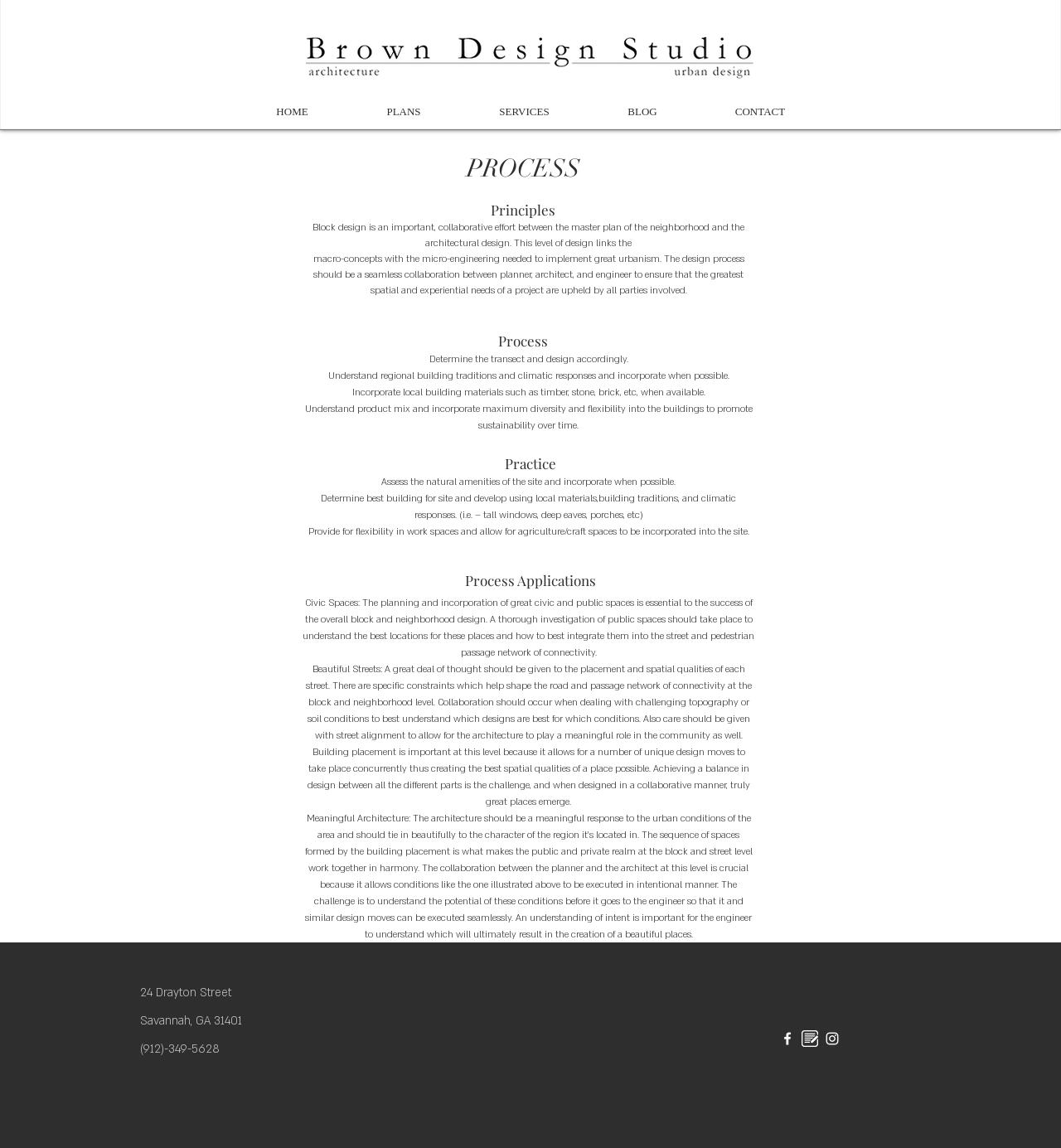Please provide the bounding box coordinates for the element that needs to be clicked to perform the following instruction: "Click HOME". The coordinates should be given as four float numbers between 0 and 1, i.e., [left, top, right, bottom].

[0.223, 0.086, 0.327, 0.109]